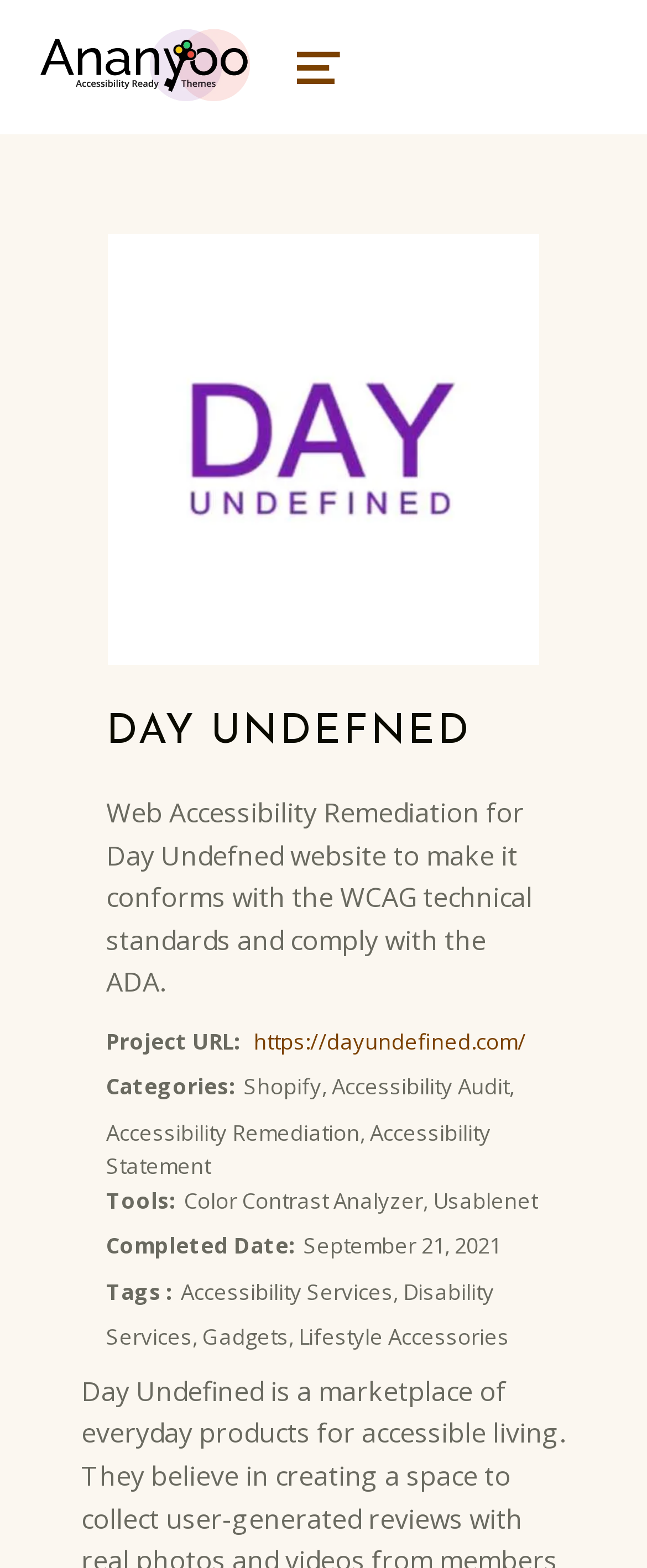Create a detailed narrative of the webpage’s visual and textual elements.

The webpage is about Day Undefined, a marketplace for accessible living, showcasing a project related to web accessibility remediation. 

At the top left, there is a link to "Ananyoo: Web Accessibility Service Provider" accompanied by an image with the same name. Below this, there is a link to "ananyoo" and a static text "WEB ACCESSIBILITY SERVICE PROVIDER". 

To the right of these elements, a navigation menu labeled "Main menu" is located, which contains a button to expand or collapse the menu. 

Below the navigation menu, a large image of "Day Undefned" is displayed, taking up most of the width of the page. Above this image, a heading "DAY UNDEFNED" is centered. 

Below the image, a paragraph of text describes the project, stating that it is a web accessibility remediation for the Day Undefned website to make it conform with WCAG technical standards and comply with the ADA. 

Underneath this text, there are several sections of information, including "Project URL:", "Categories:", "Tools:", "Completed Date:", and "Tags:". Each section has a corresponding static text or link providing more details about the project. For example, the "Project URL:" section has a link to "https://dayundefined.com/", and the "Categories:" section lists "Shopify, Accessibility Audit, Accessibility Remediation, Accessibility Statement".